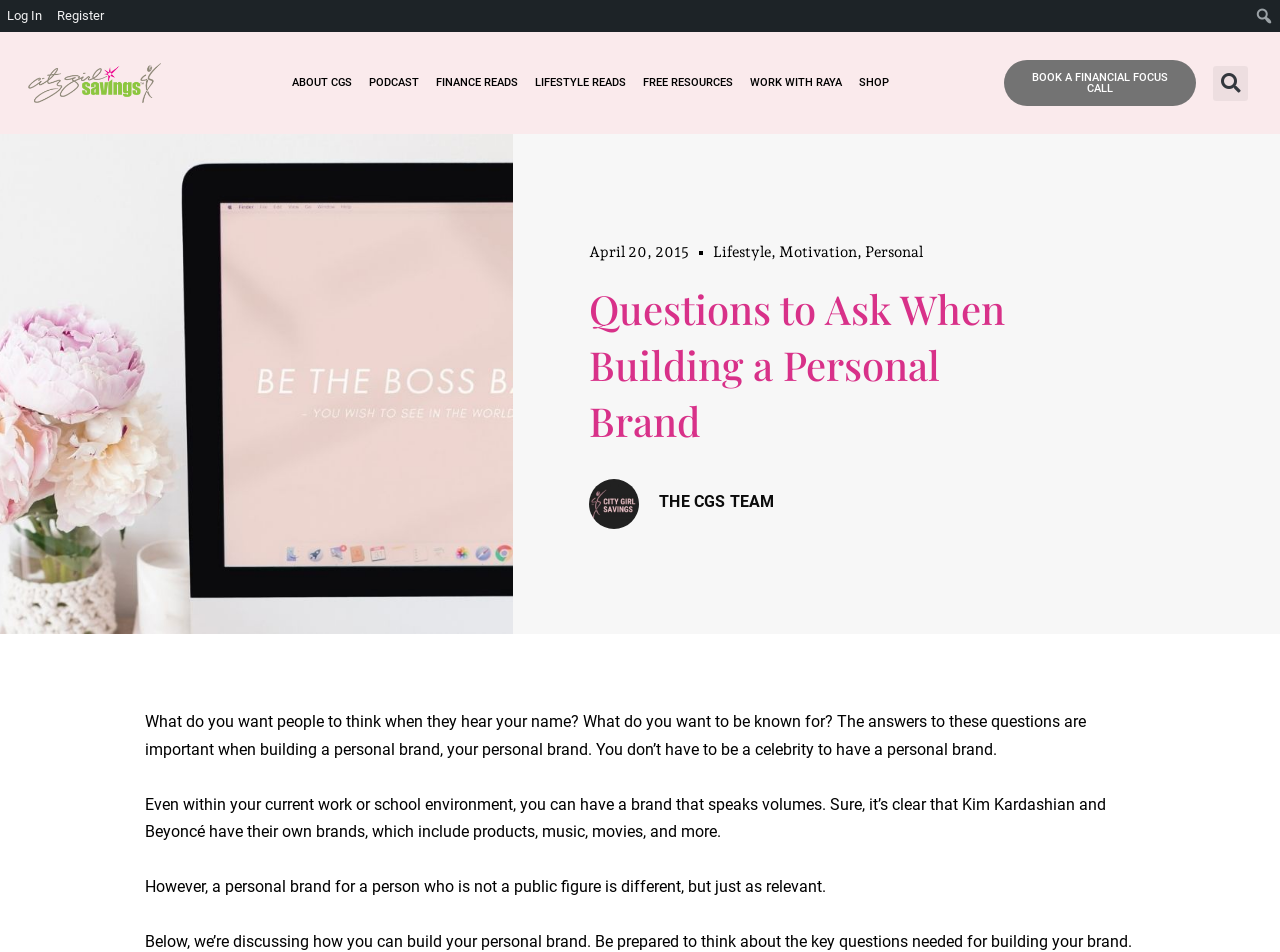Please identify the bounding box coordinates of the element I should click to complete this instruction: 'Book a financial focus call'. The coordinates should be given as four float numbers between 0 and 1, like this: [left, top, right, bottom].

[0.785, 0.063, 0.934, 0.112]